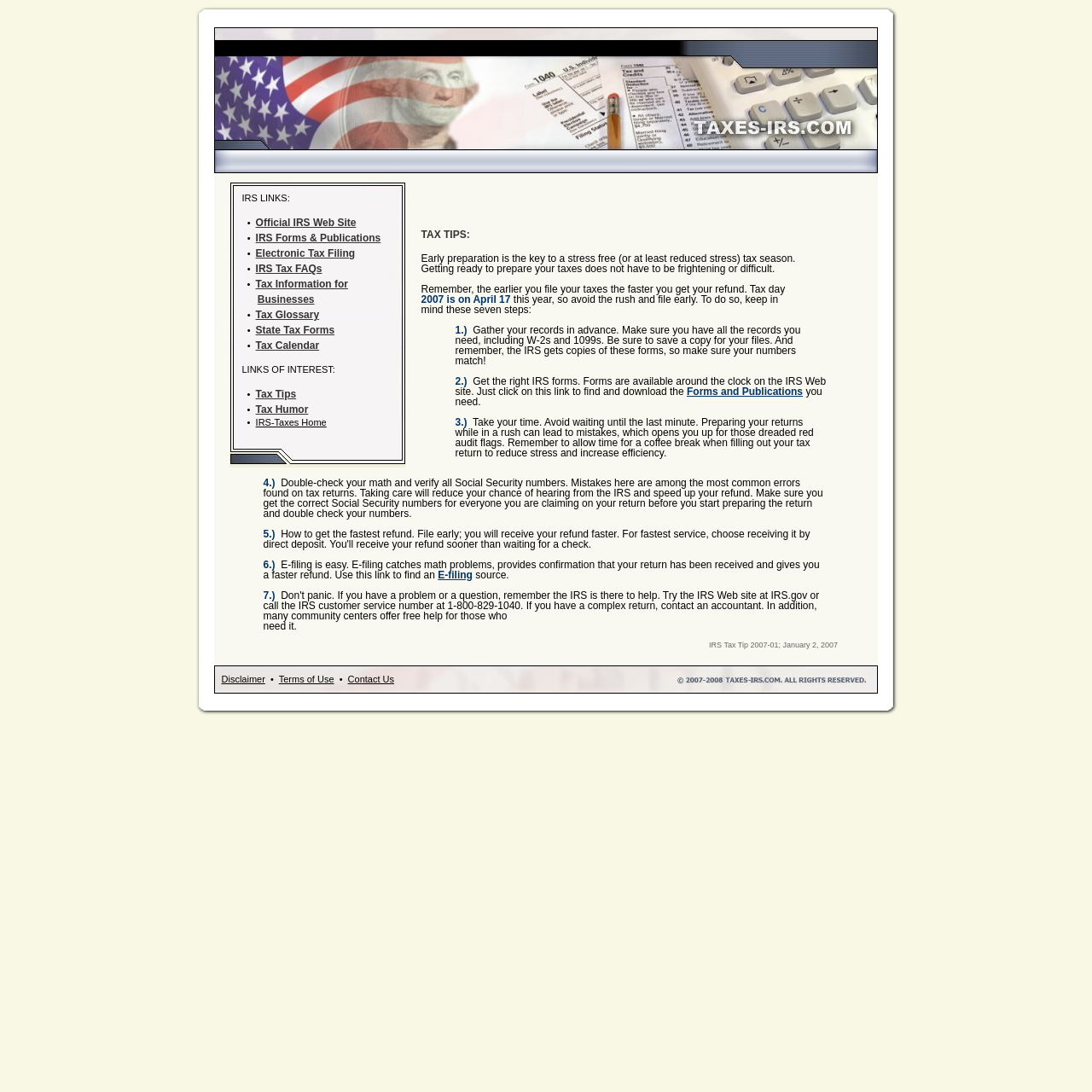Create an elaborate caption for the webpage.

The webpage is about tax tips and resources, with a focus on preparing for tax season. At the top, there is a table with two columns, containing links to IRS resources and links of interest. The IRS links include Official IRS Web Site, IRS Forms & Publications, Electronic Tax Filing, IRS Tax FAQs, Tax Information for Businesses, Tax Glossary, State Tax Forms, and Tax Calendar. The links of interest include Tax Tips, Tax Humor, and IRS-Taxes Home.

Below the table, there is a section titled "TAX TIPS" that provides advice on preparing for tax season. The text explains that early preparation is key to a stress-free tax season and that filing taxes early can result in a faster refund. It also mentions that Tax Day 2007 is on April 17 and encourages readers to avoid the rush and file early. The section then outlines seven steps to follow to prepare for tax season.

The layout of the webpage is organized, with clear headings and concise text. The use of tables and columns helps to separate the different sections and make the content easy to read. Overall, the webpage appears to be a useful resource for individuals looking for tax tips and information on preparing for tax season.